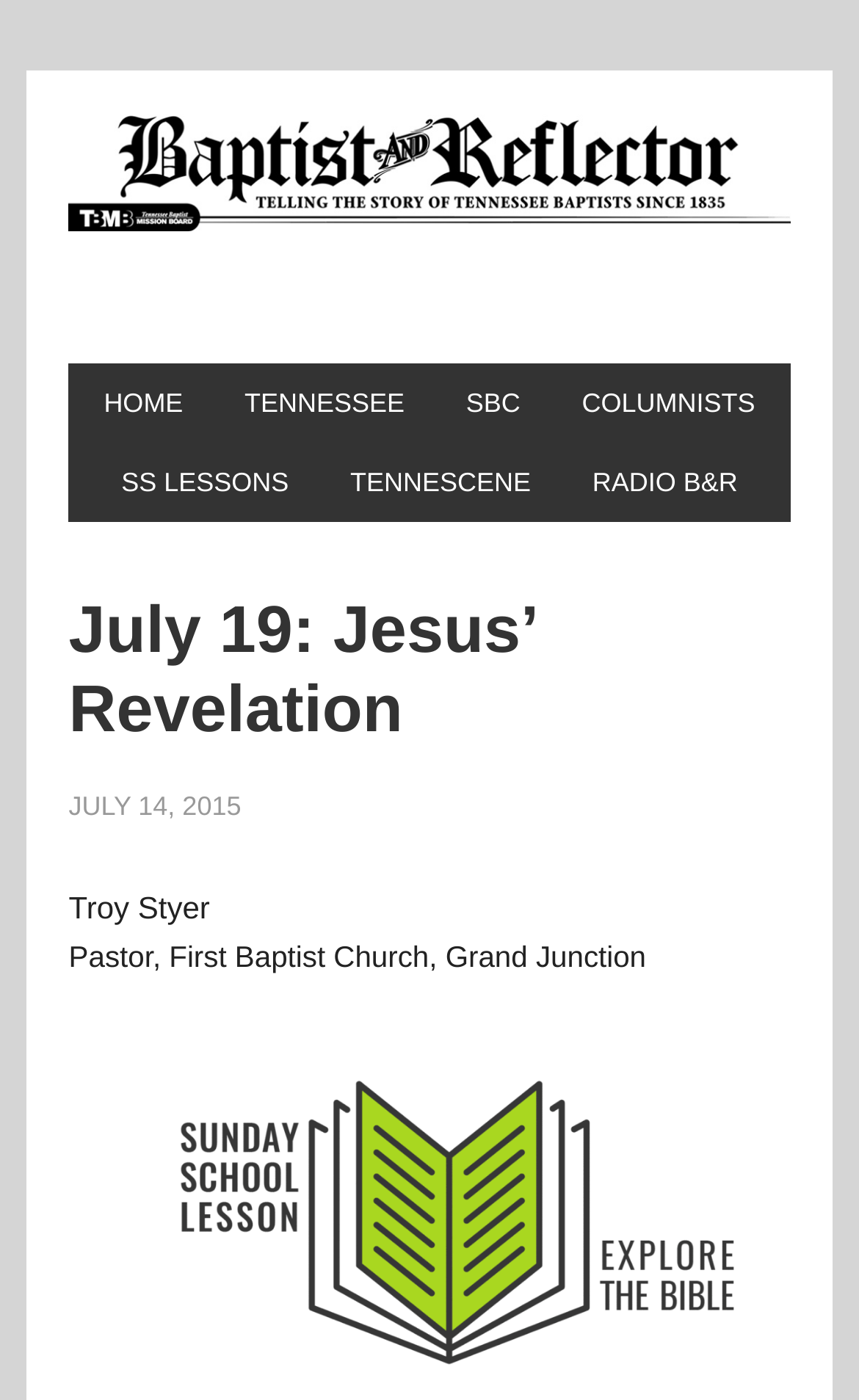Use a single word or phrase to answer this question: 
What is the name of the pastor?

Troy Styer